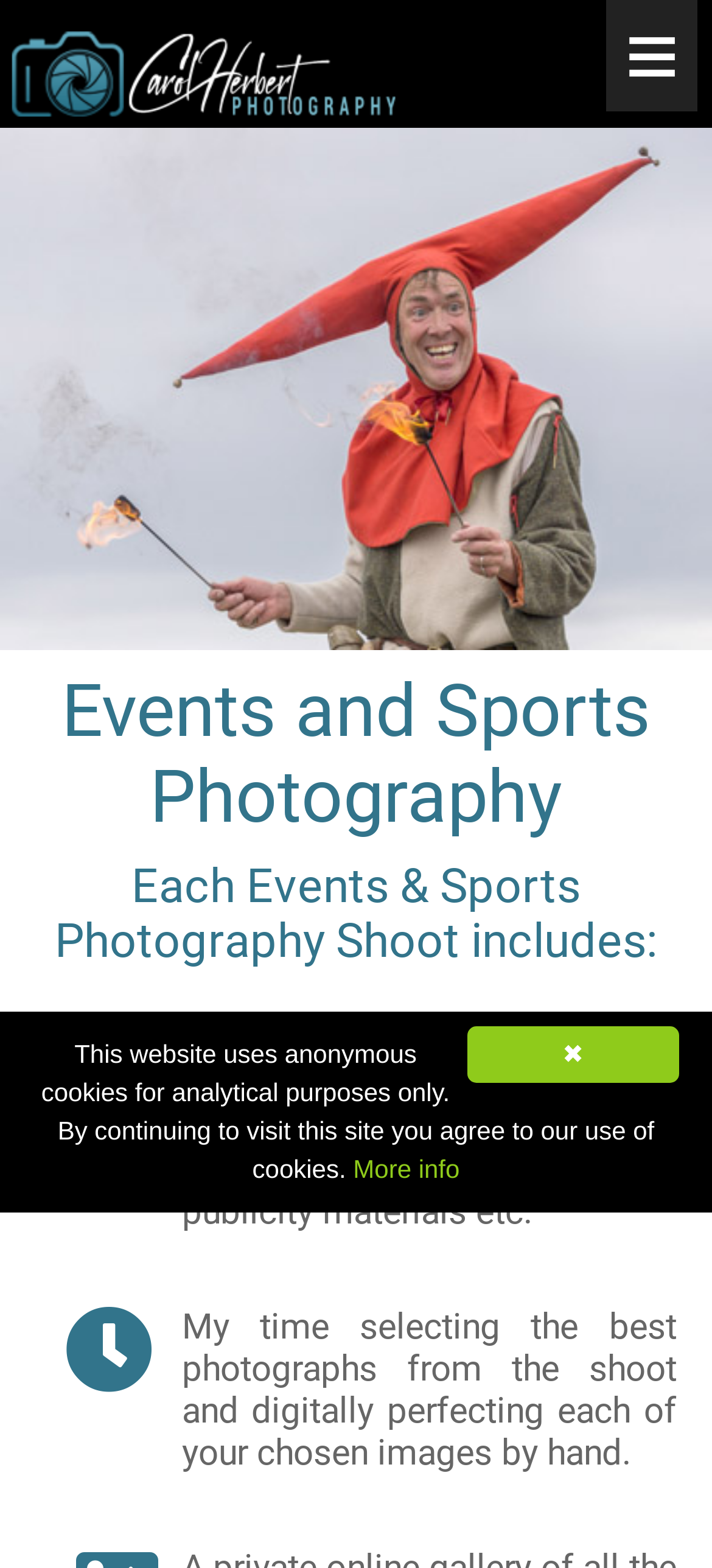What is the purpose of the cookies used on the website?
Please use the image to deliver a detailed and complete answer.

According to the StaticText element, the website uses anonymous cookies for analytical purposes only, as stated in the cookie policy section.